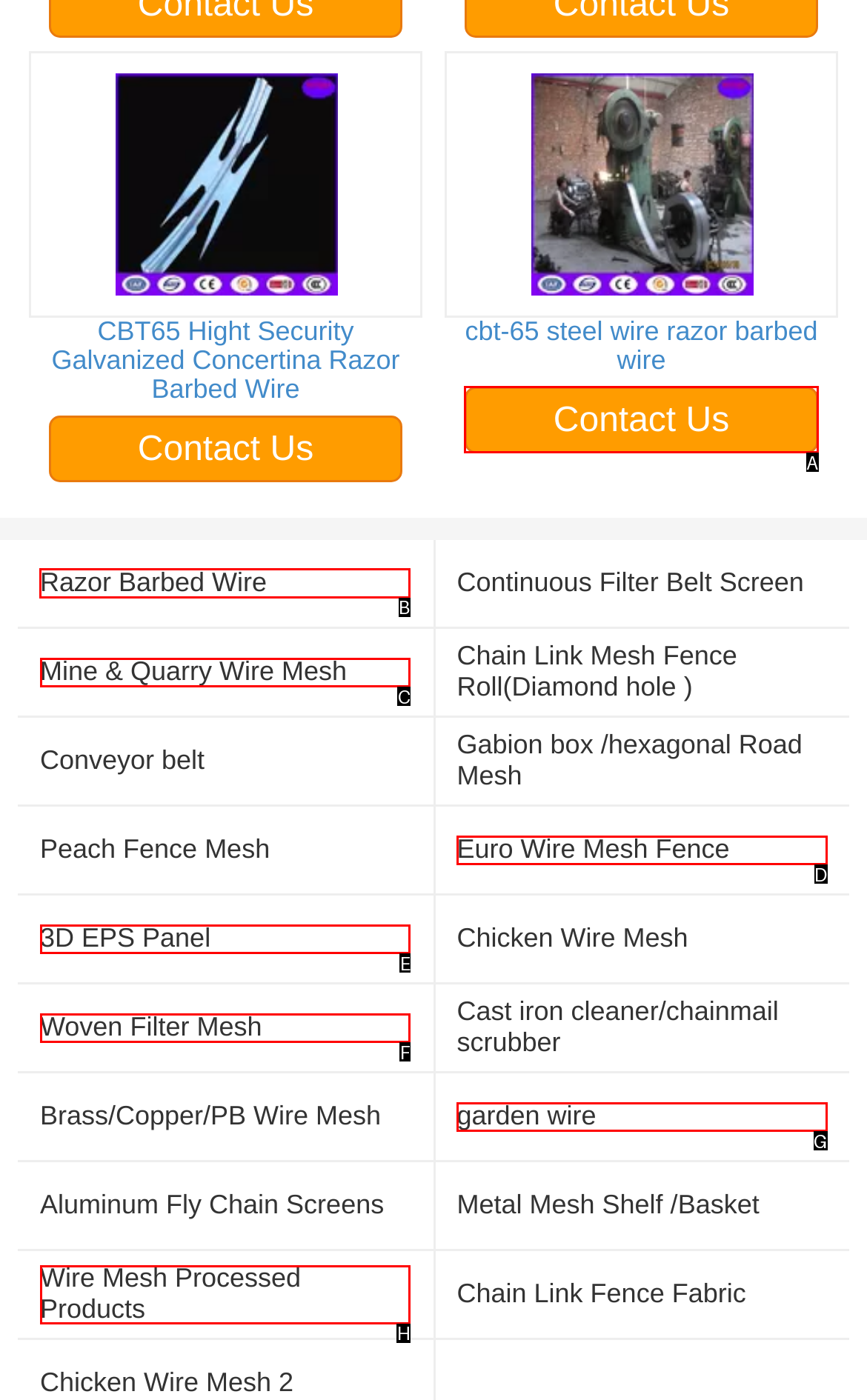Tell me which one HTML element you should click to complete the following task: Explore Razor Barbed Wire
Answer with the option's letter from the given choices directly.

B